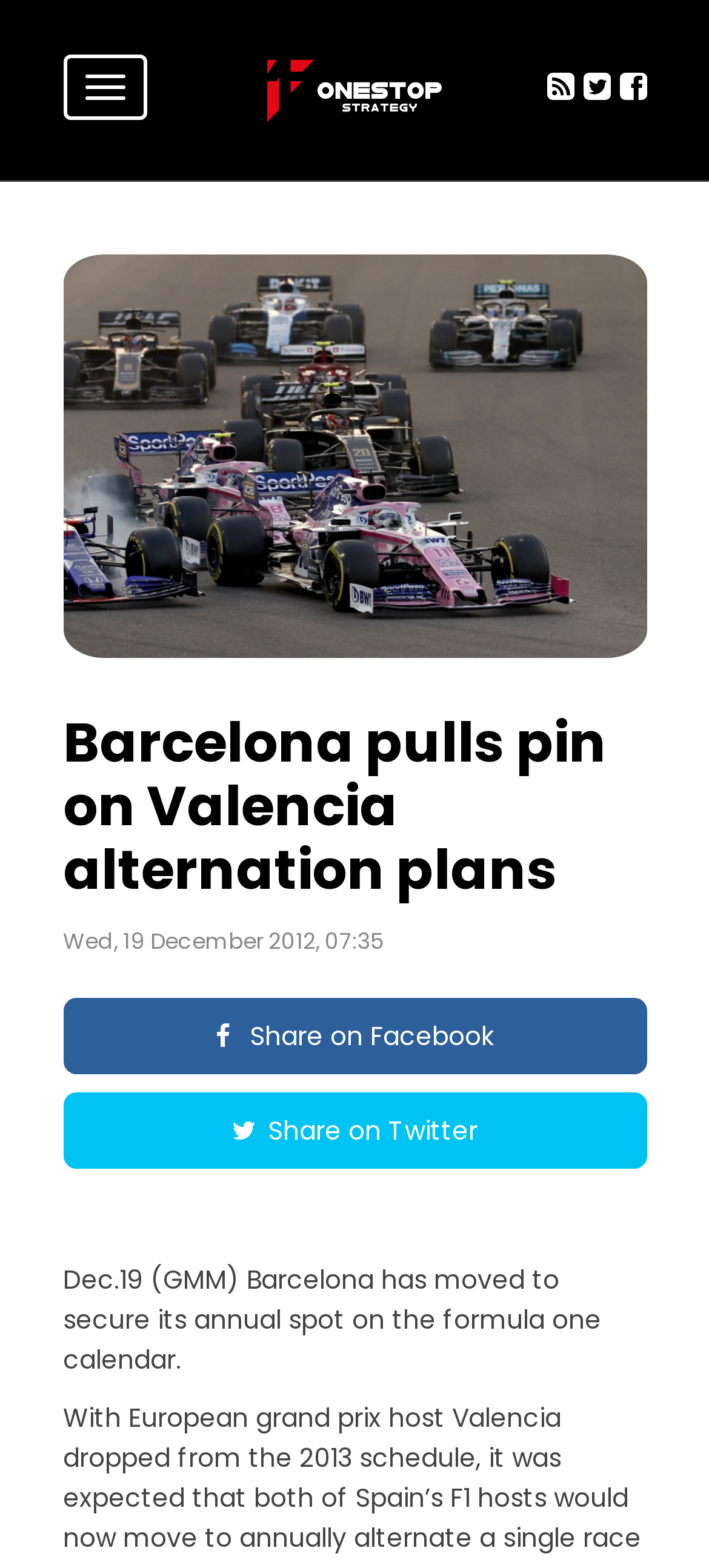Refer to the screenshot and answer the following question in detail:
How many links are in the top navigation bar?

I counted the number of links in the top navigation bar by looking at the link elements located at the top of the webpage, with bounding box coordinates ranging from [0.377, 0.045, 0.623, 0.068] to [0.873, 0.046, 0.912, 0.064].